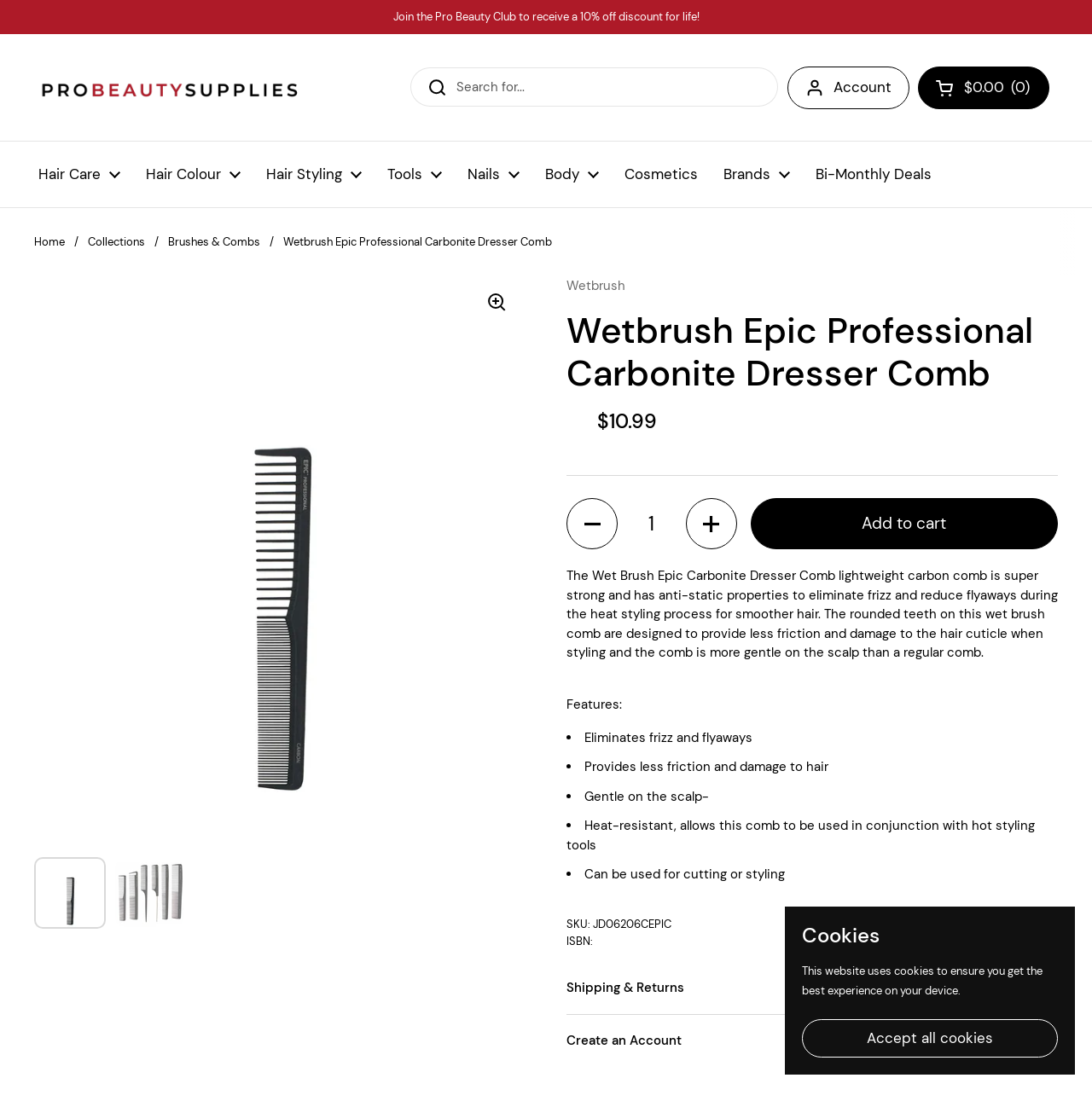Find the bounding box of the web element that fits this description: "aria-label="Search for..." name="q" placeholder="Search for..."".

[0.376, 0.06, 0.712, 0.096]